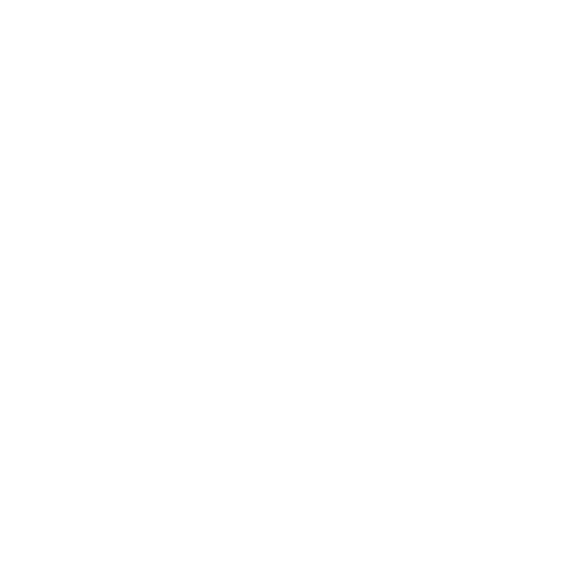Respond to the question below with a single word or phrase:
What is the focus of Ana Hupe's artistic work?

Migration and cultural narratives